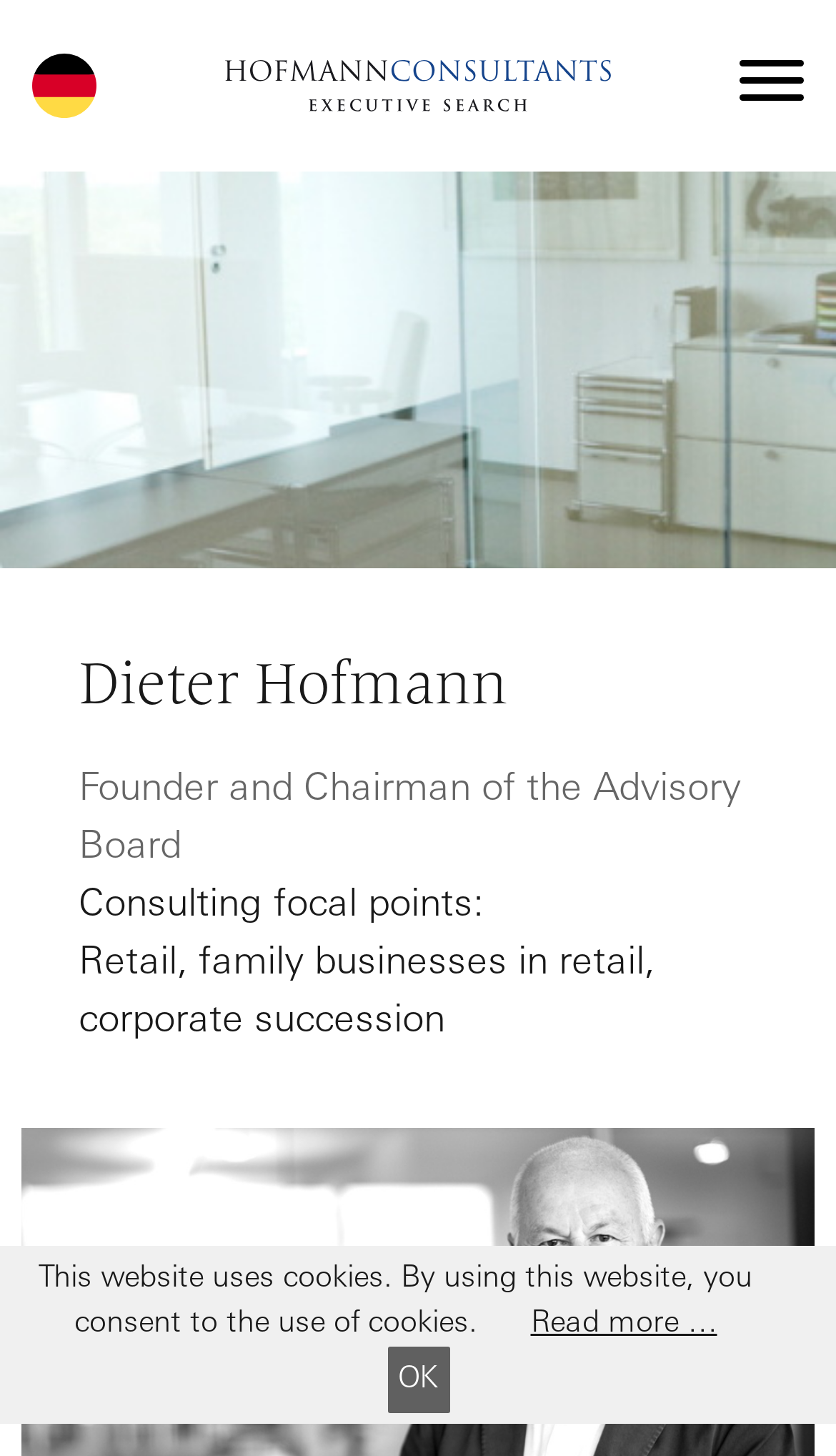How many consultants are shown on this page?
Answer with a single word or phrase, using the screenshot for reference.

One